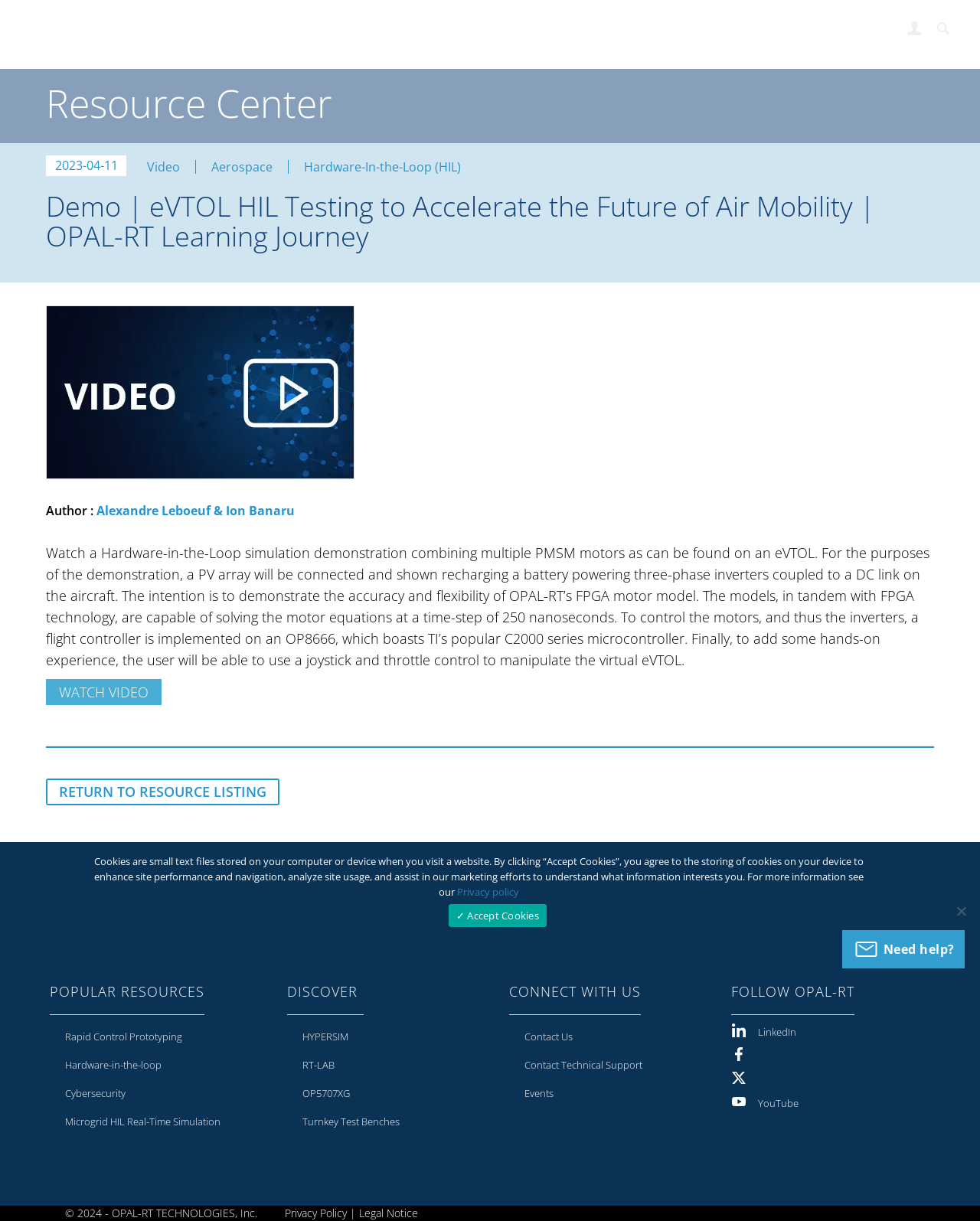Find the bounding box coordinates of the clickable element required to execute the following instruction: "Explore Power Systems". Provide the coordinates as four float numbers between 0 and 1, i.e., [left, top, right, bottom].

[0.493, 0.107, 0.688, 0.125]